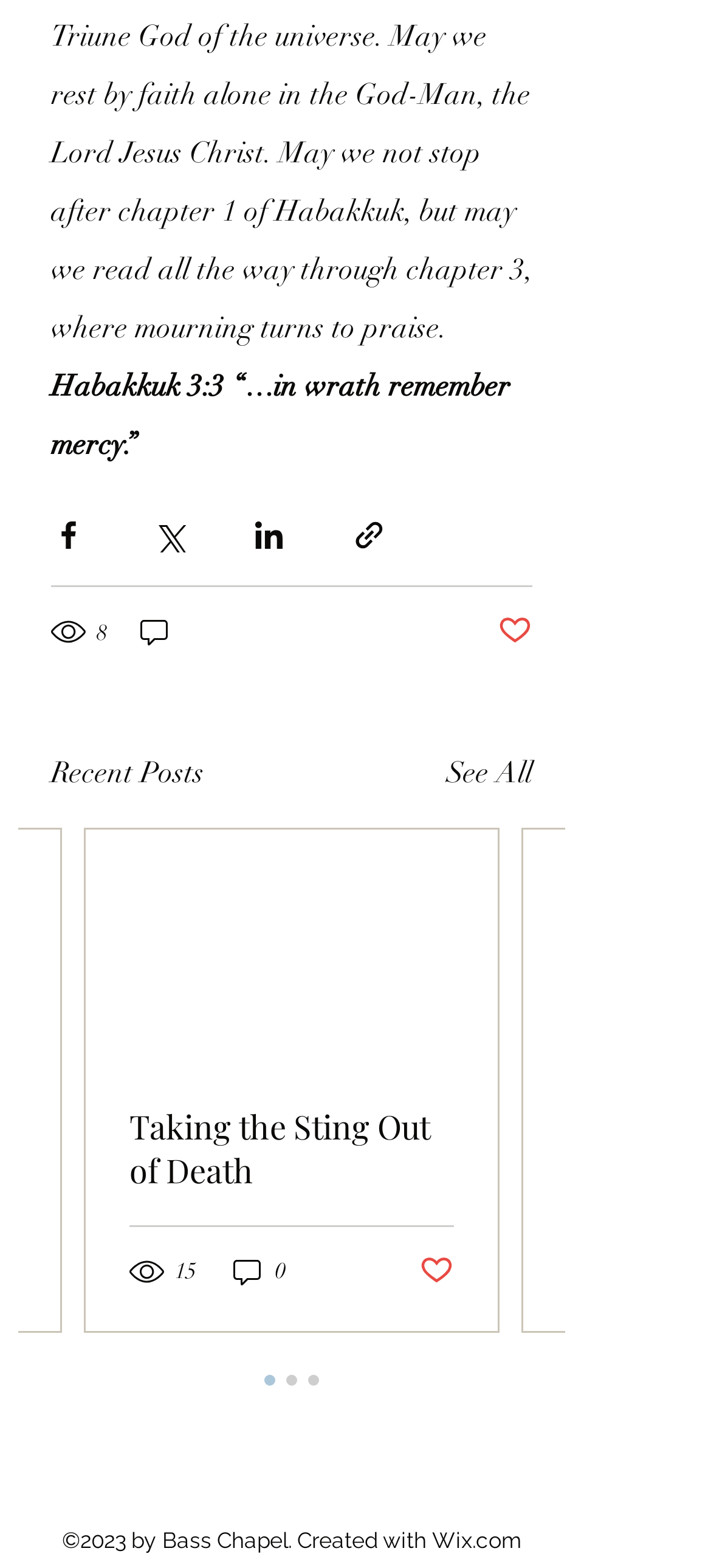Based on the image, provide a detailed and complete answer to the question: 
How many social media sharing options are available?

I counted the number of social media sharing buttons, which are 'Share via Facebook', 'Share via Twitter', 'Share via LinkedIn', and 'Share via link'. There are 4 buttons in total.